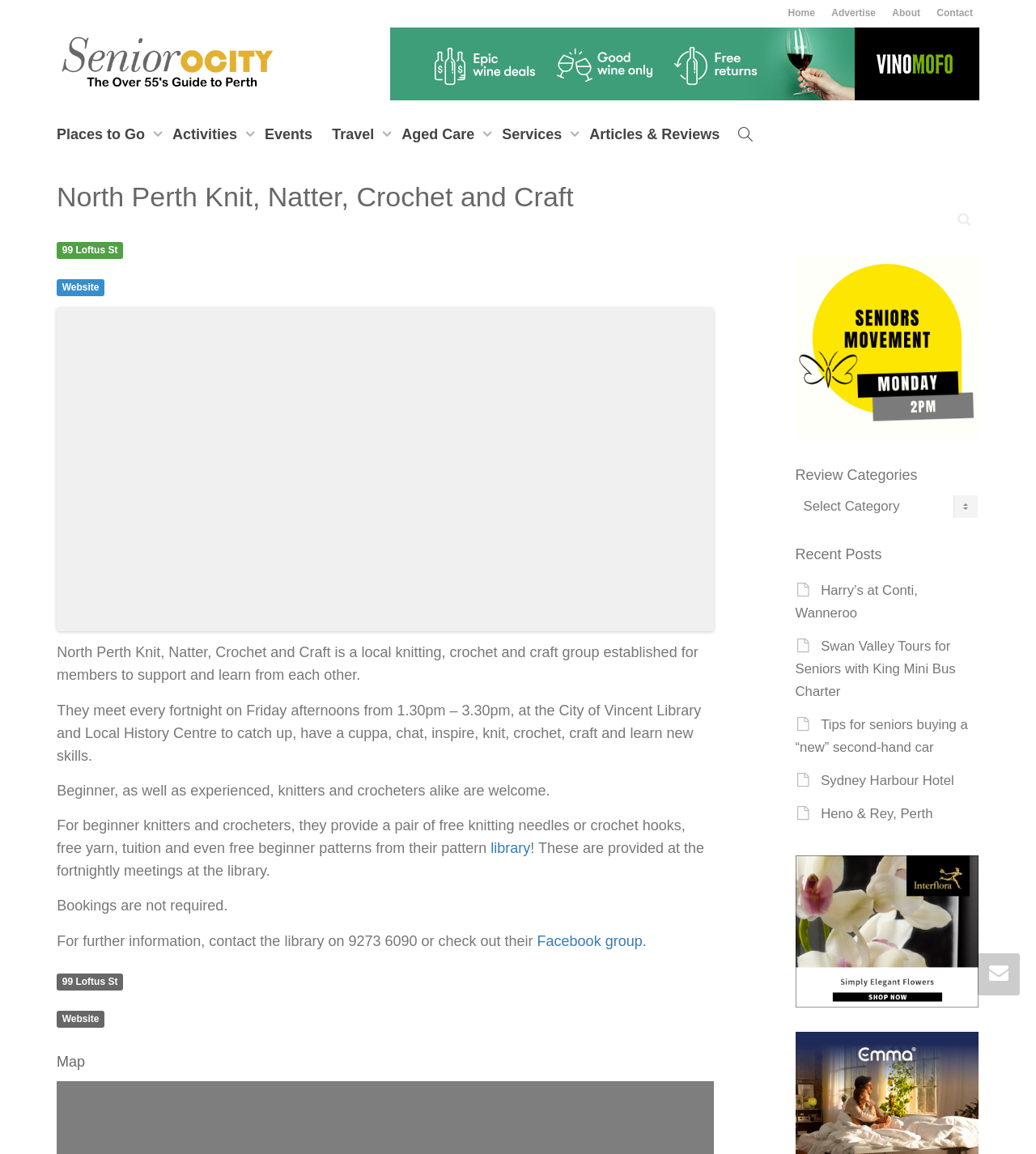Extract the main title from the webpage and generate its text.

North Perth Knit, Natter, Crochet and Craft